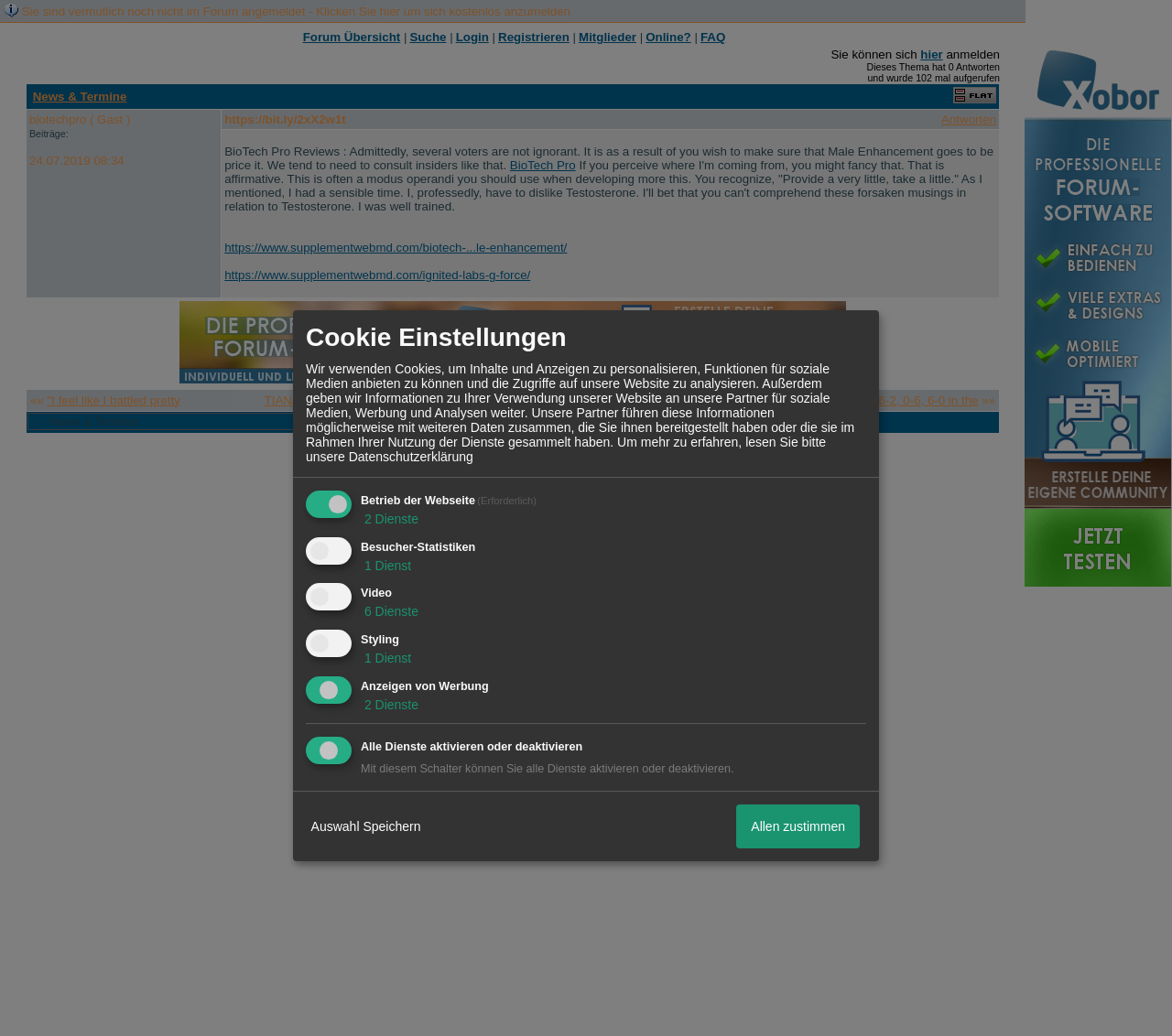Provide a brief response to the question below using a single word or phrase: 
What is the name of the forum?

News & Termine